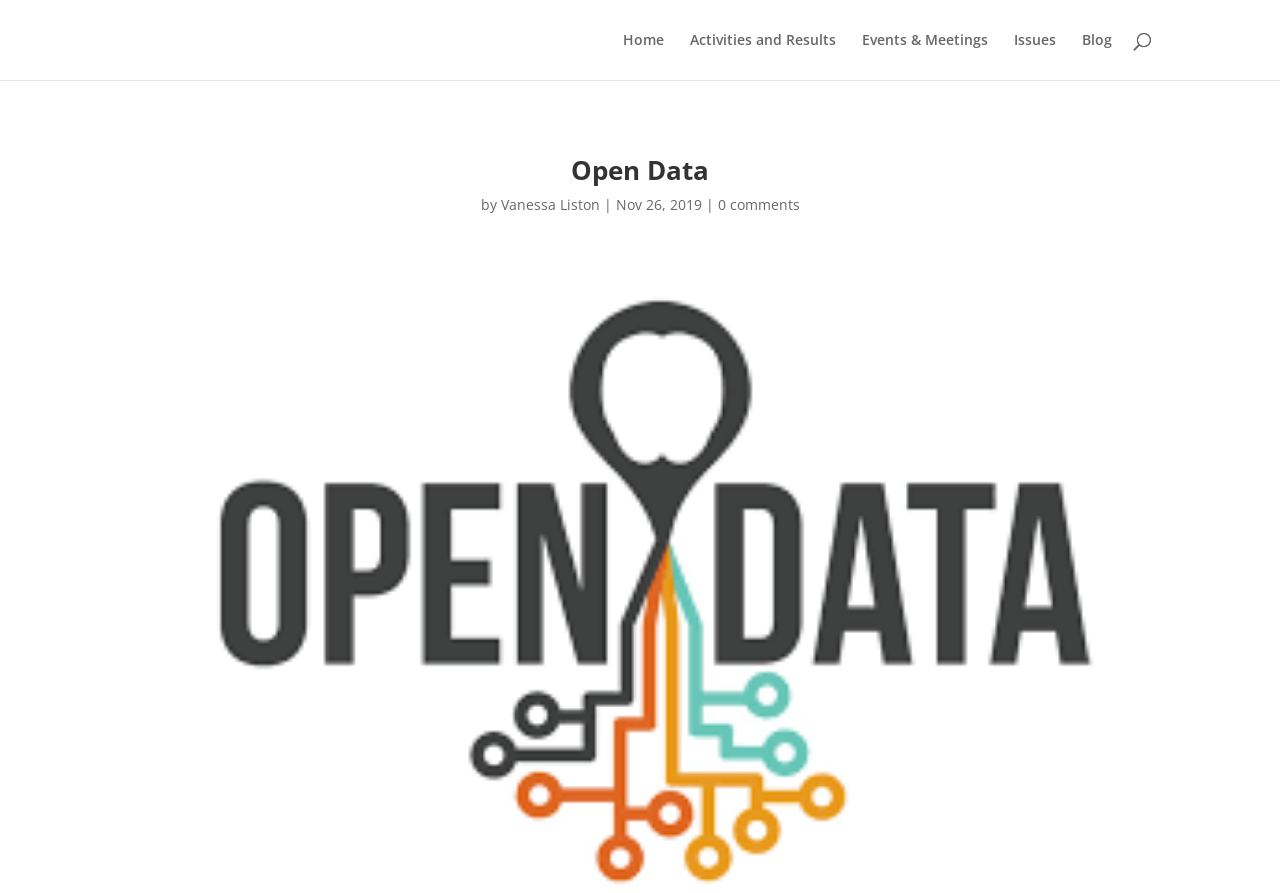Highlight the bounding box coordinates of the element that should be clicked to carry out the following instruction: "search for something". The coordinates must be given as four float numbers ranging from 0 to 1, i.e., [left, top, right, bottom].

[0.1, 0.0, 0.9, 0.001]